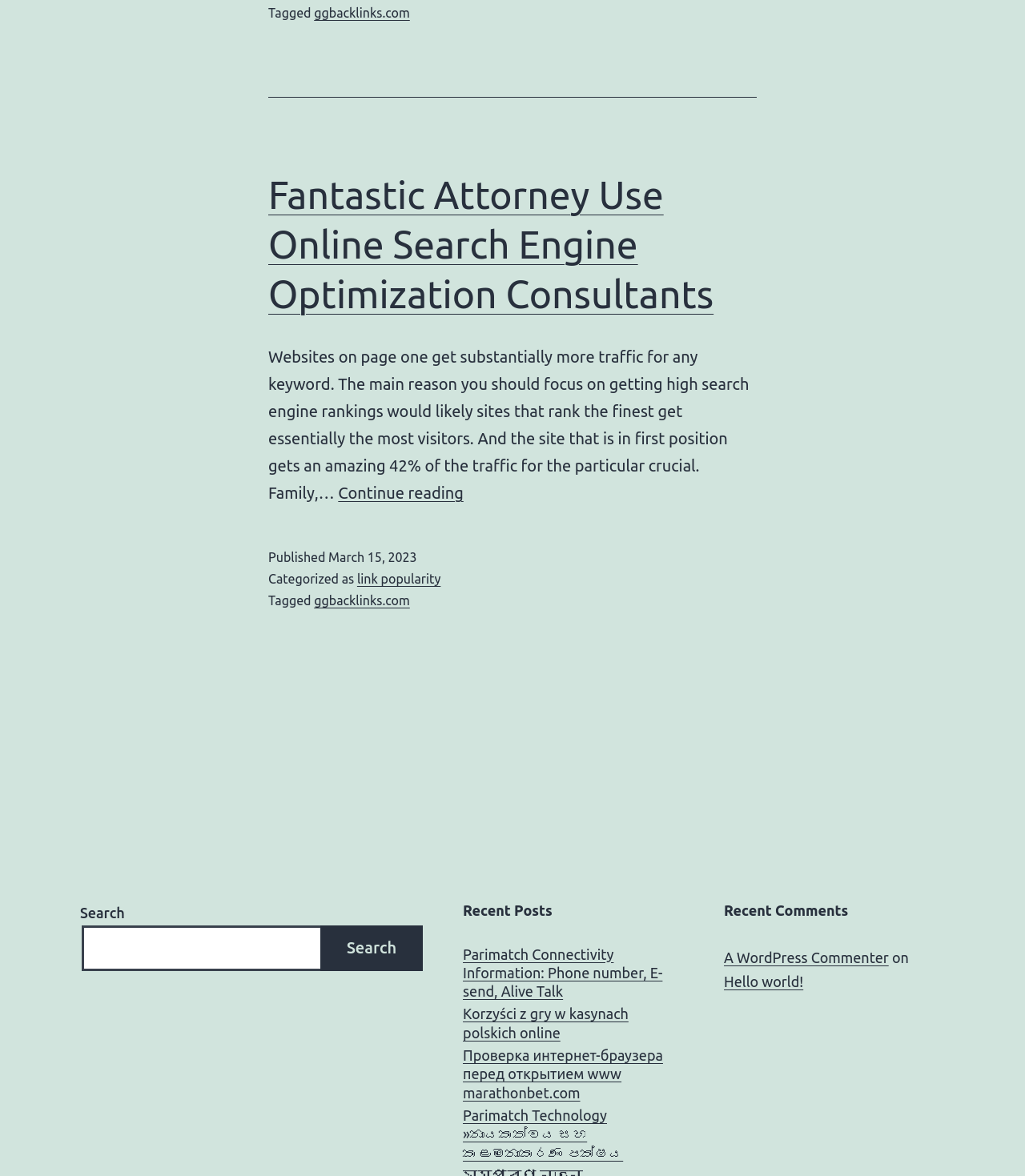Given the description "link popularity", determine the bounding box of the corresponding UI element.

[0.348, 0.486, 0.43, 0.498]